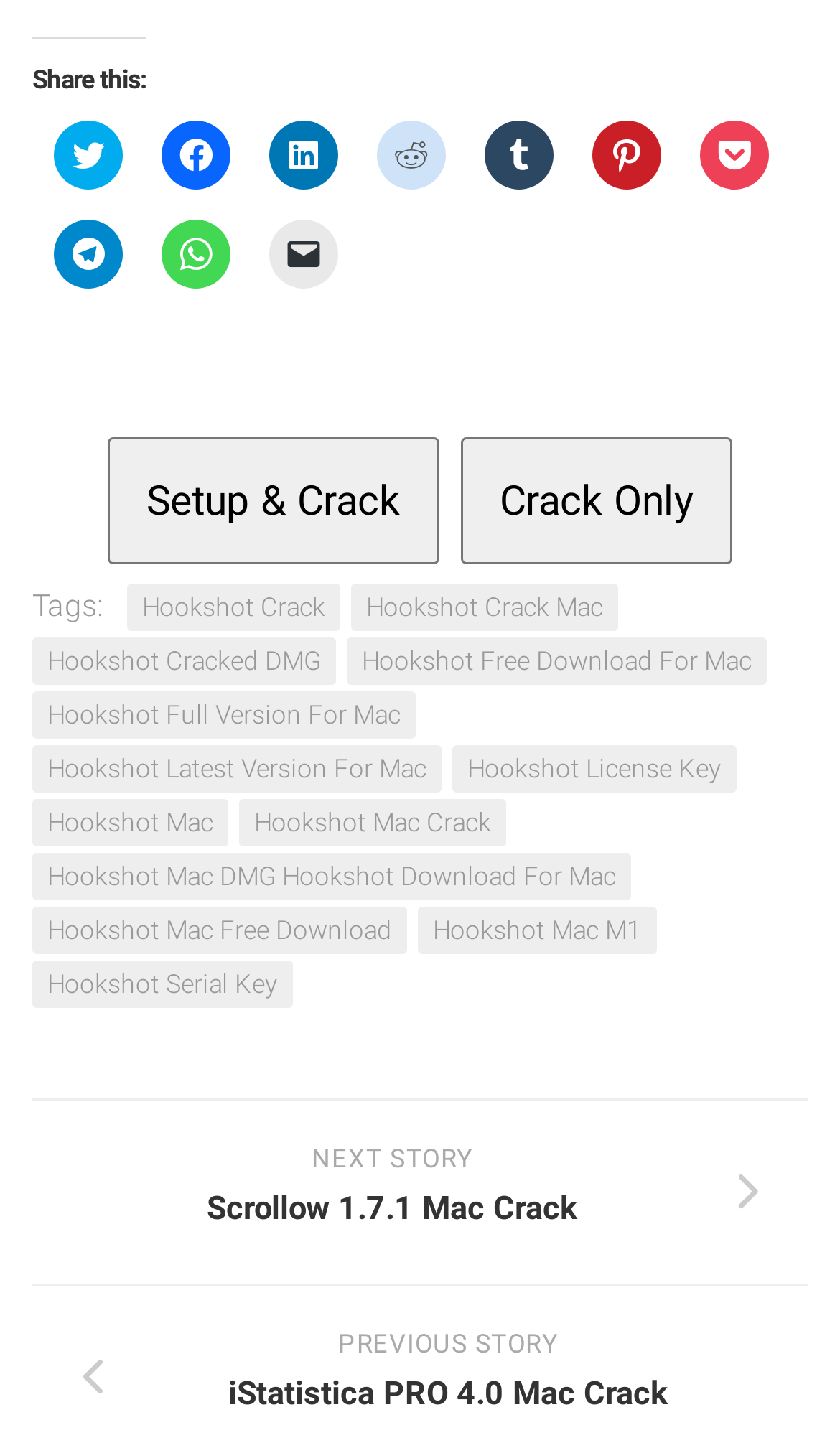Given the element description: "Book & Media Reviews", predict the bounding box coordinates of this UI element. The coordinates must be four float numbers between 0 and 1, given as [left, top, right, bottom].

None